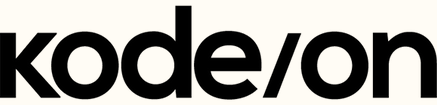Give an elaborate caption for the image.

The image showcases the logo of Kode On, characterized by its modern and minimalist design. The logo features the name "kode/on" presented in bold, sans-serif typography, emphasizing a sleek and contemporary visual identity. The use of a clean black font against a subtle beige background enhances the logo's visibility and impact, making it memorable for businesses and startups looking to establish a strong brand presence. This logo serves as a key representation of Kode On's focus on social media marketing, graphic design, and overall visual identity, aligning perfectly with their mission to drive branding results for clients.